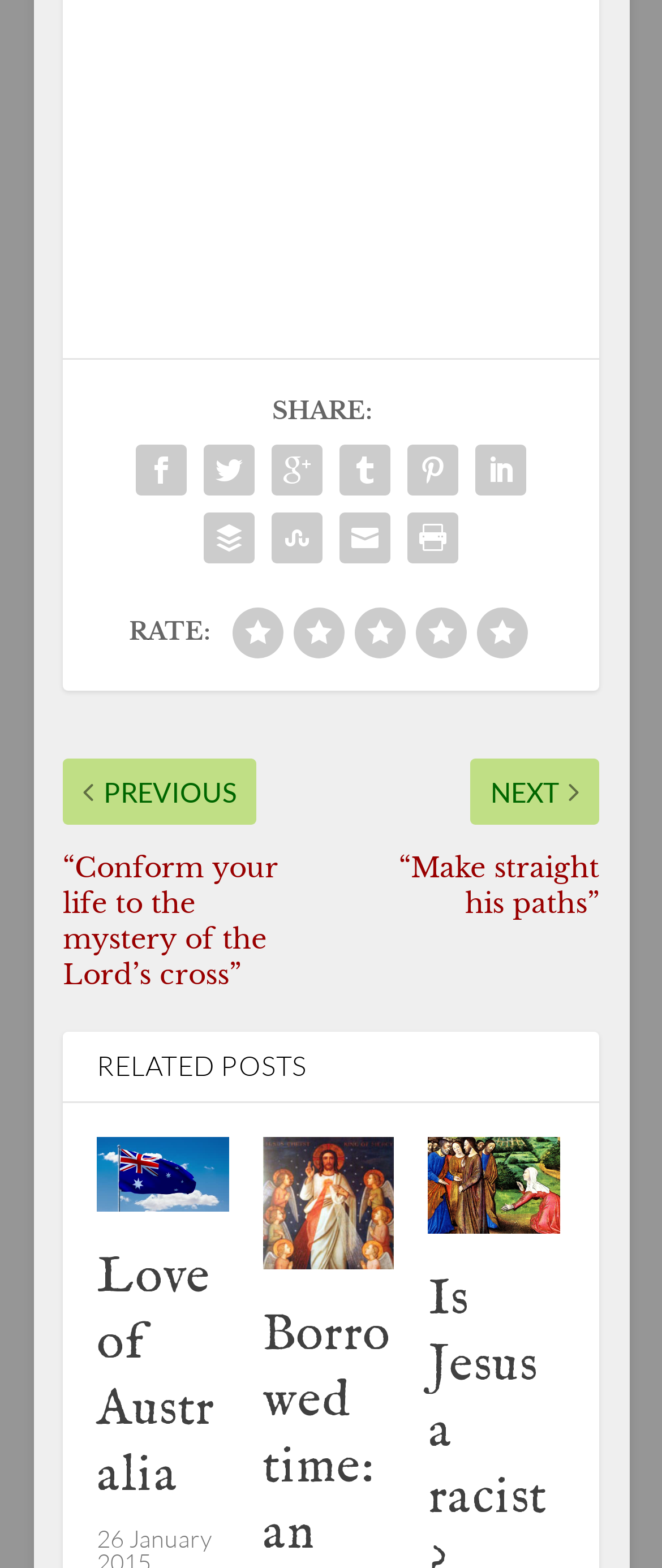Identify the bounding box coordinates of the HTML element based on this description: "title="Love of Australia"".

[0.146, 0.725, 0.345, 0.772]